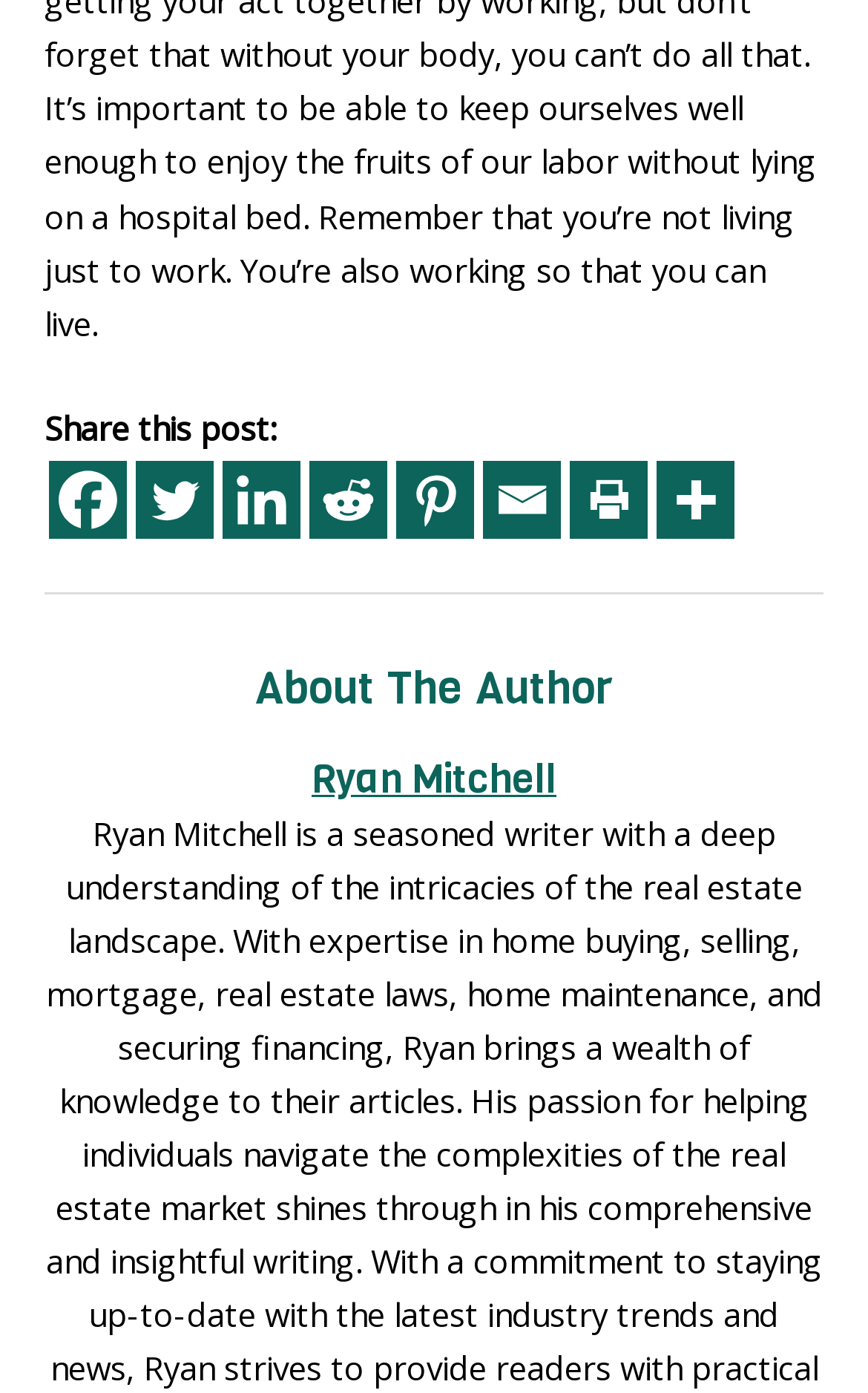What is the category of the content?
Look at the screenshot and provide an in-depth answer.

The webpage has a section labeled 'About The Author' with information about the author, Ryan Mitchell, indicating that the content is related to the author's background or biography.